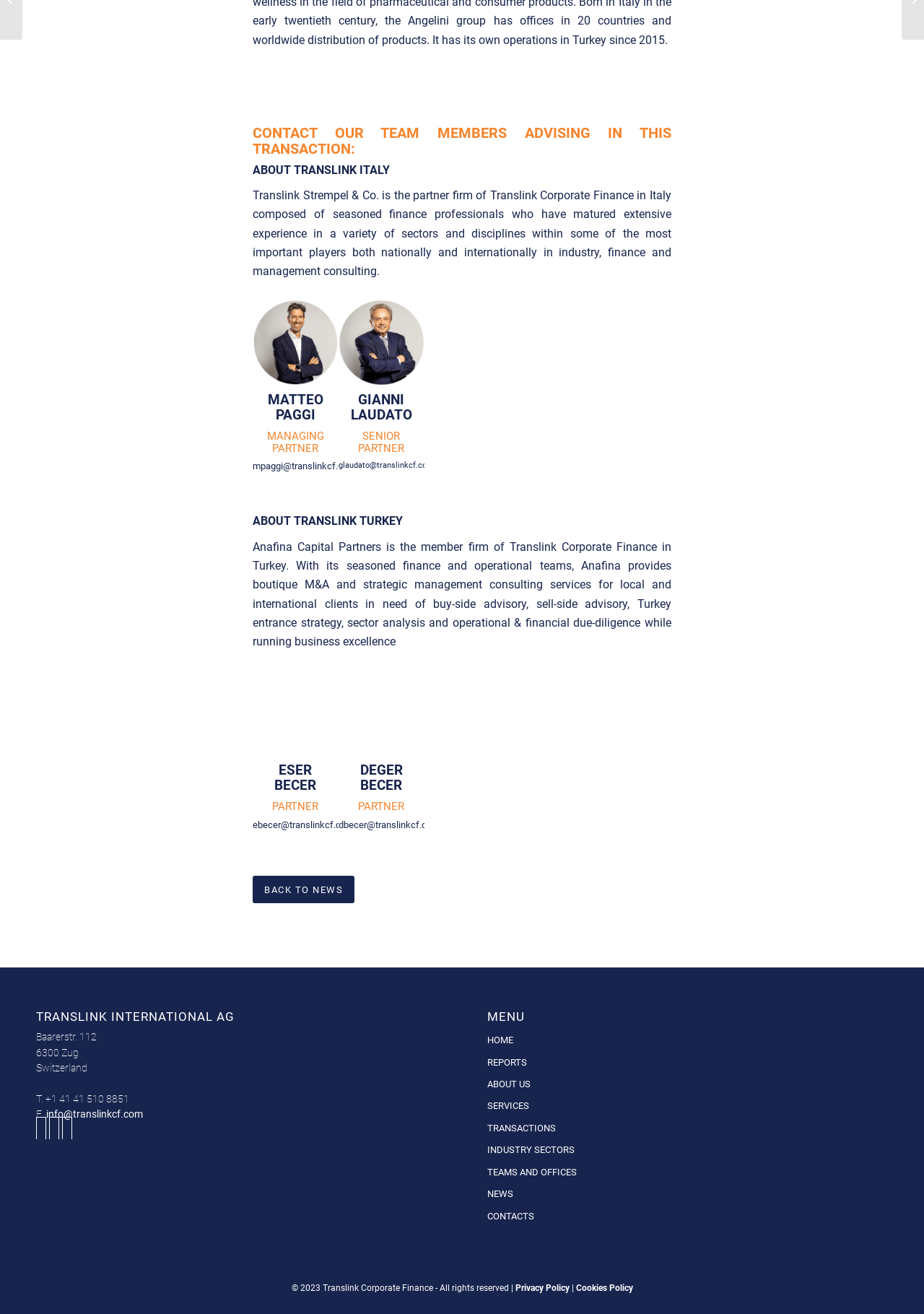Extract the bounding box for the UI element that matches this description: "About Translink Italy".

[0.273, 0.124, 0.422, 0.134]